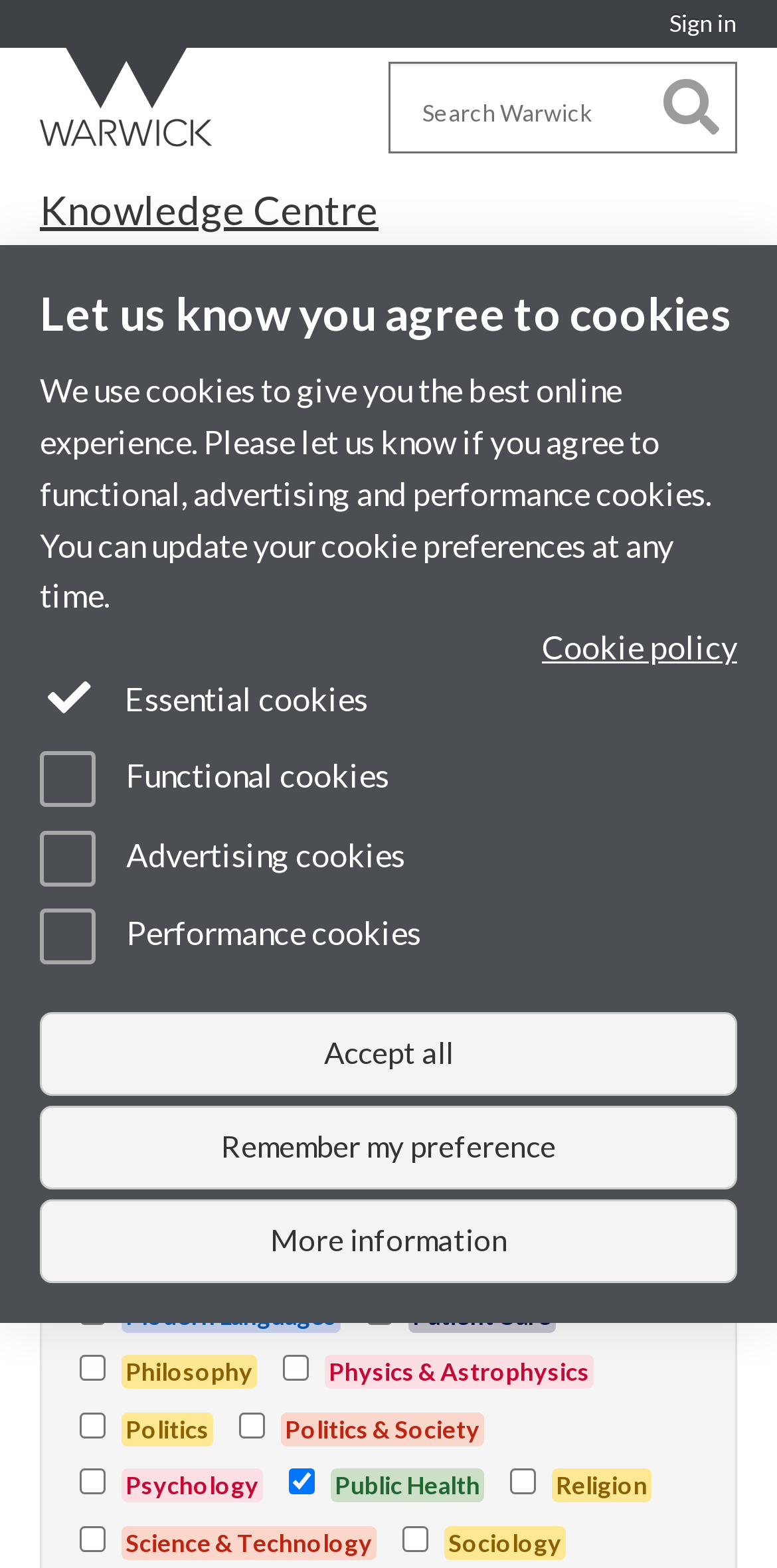Give a short answer to this question using one word or a phrase:
How many navigation bars are there?

3